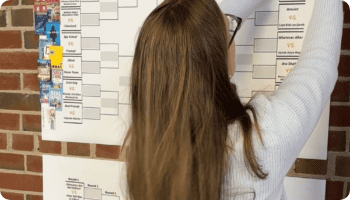Provide a one-word or short-phrase answer to the question:
What is the setting of the 'Book Madness' event?

A library